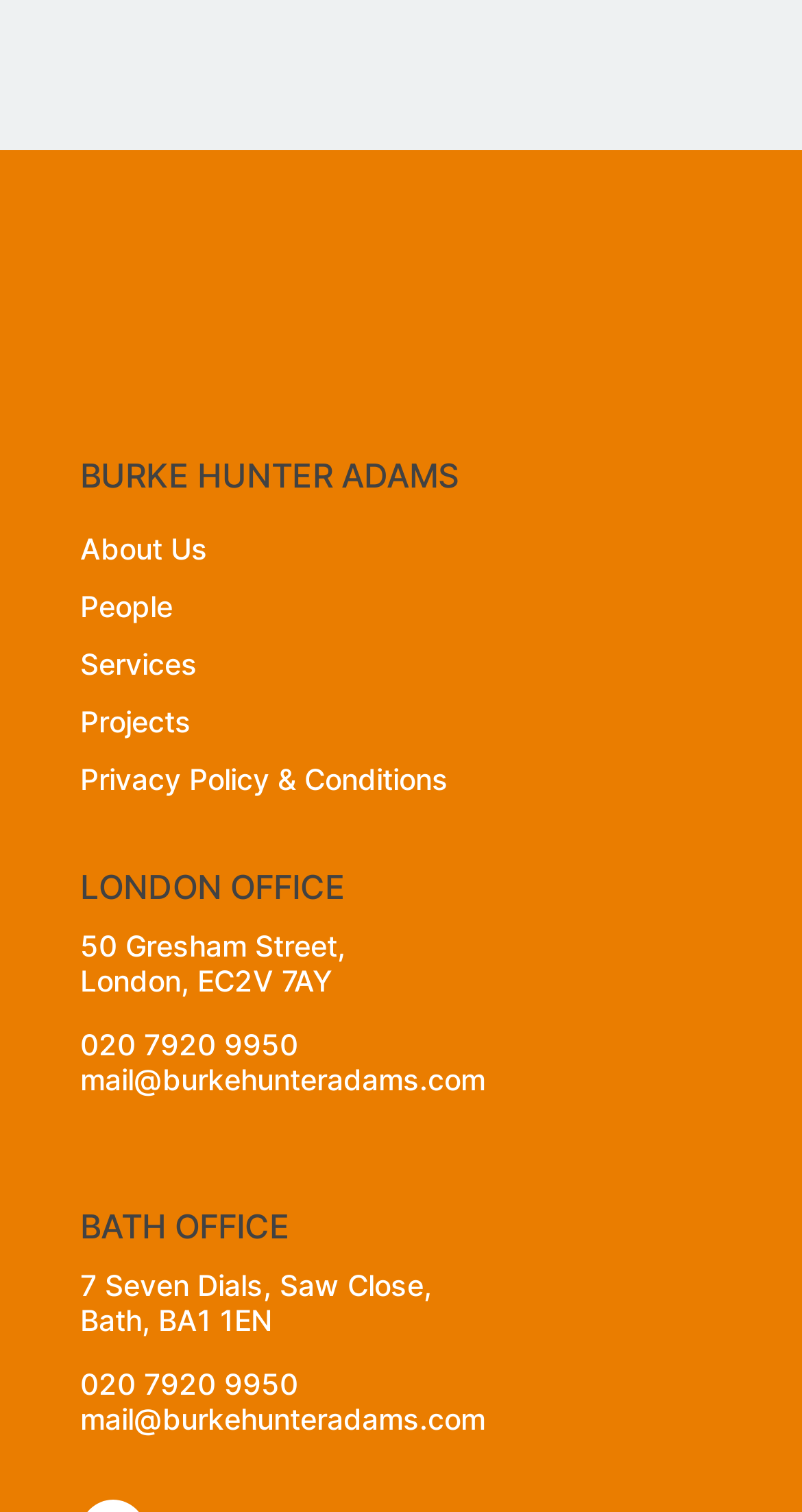Can you find the bounding box coordinates of the area I should click to execute the following instruction: "Visit Projects page"?

[0.1, 0.466, 0.238, 0.489]